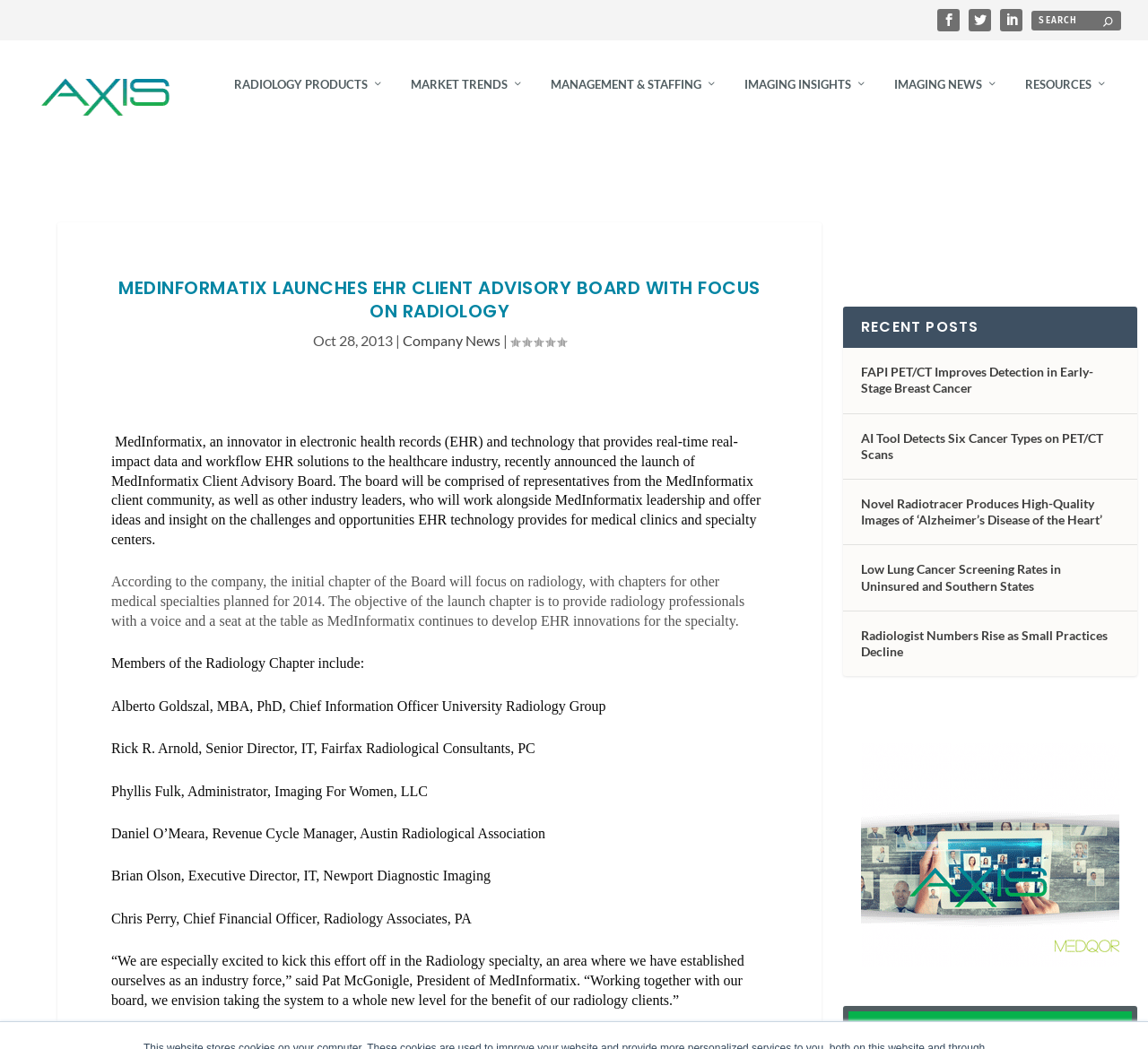Give a detailed account of the webpage, highlighting key information.

This webpage is about Axis Imaging News, with a focus on MedInformatix launching an EHR Client Advisory Board, specifically for radiology. At the top, there are three social media links and a search bar with a button. Below that, there is a logo of Axis Imaging News, which is an image with a link.

The main content of the page is divided into two sections. On the left, there is a menu with links to different categories, including Radiology Products, Market Trends, Management & Staffing, Imaging Insights, Imaging News, and Resources.

On the right, there is a news article about MedInformatix launching an EHR Client Advisory Board, with a focus on radiology. The article has a heading, a date, and a rating. The content of the article is divided into paragraphs, with the first paragraph introducing the launch of the board and its objective. The second paragraph mentions the initial chapter of the board, which will focus on radiology, with plans to expand to other medical specialties in 2014.

Below that, there is a list of members of the Radiology Chapter, including their names, titles, and affiliations. The article then quotes Pat McGonigle, President of MedInformatix, expressing excitement about the launch of the board.

At the bottom of the page, there is a section titled "RECENT POSTS" with links to five news articles, including "FAPI PET/CT Improves Detection in Early-Stage Breast Cancer" and "AI Tool Detects Six Cancer Types on PET/CT Scans". There is also an advertisement iframe at the very bottom of the page.